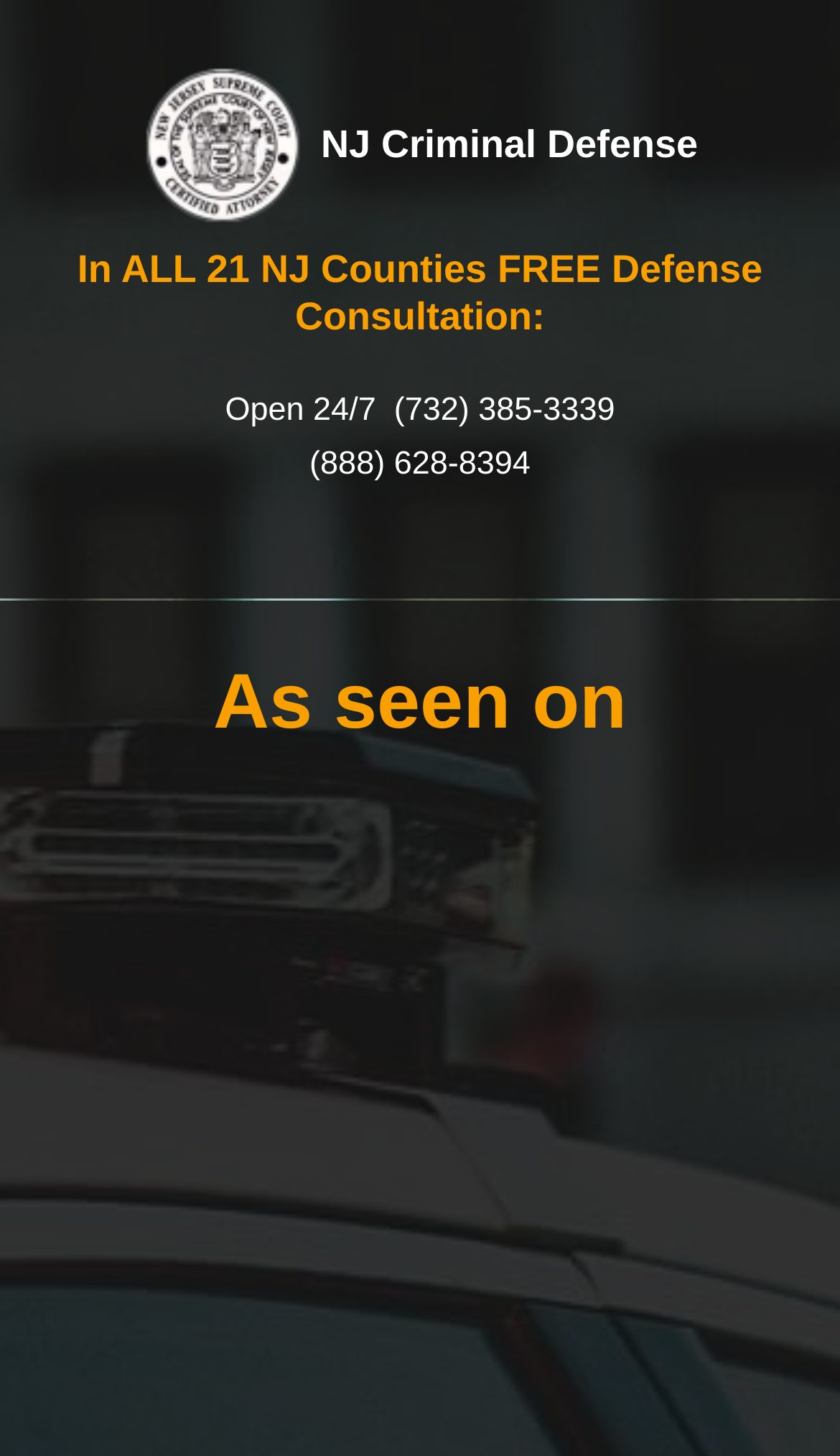How many phone numbers are provided on the webpage?
Refer to the screenshot and respond with a concise word or phrase.

2